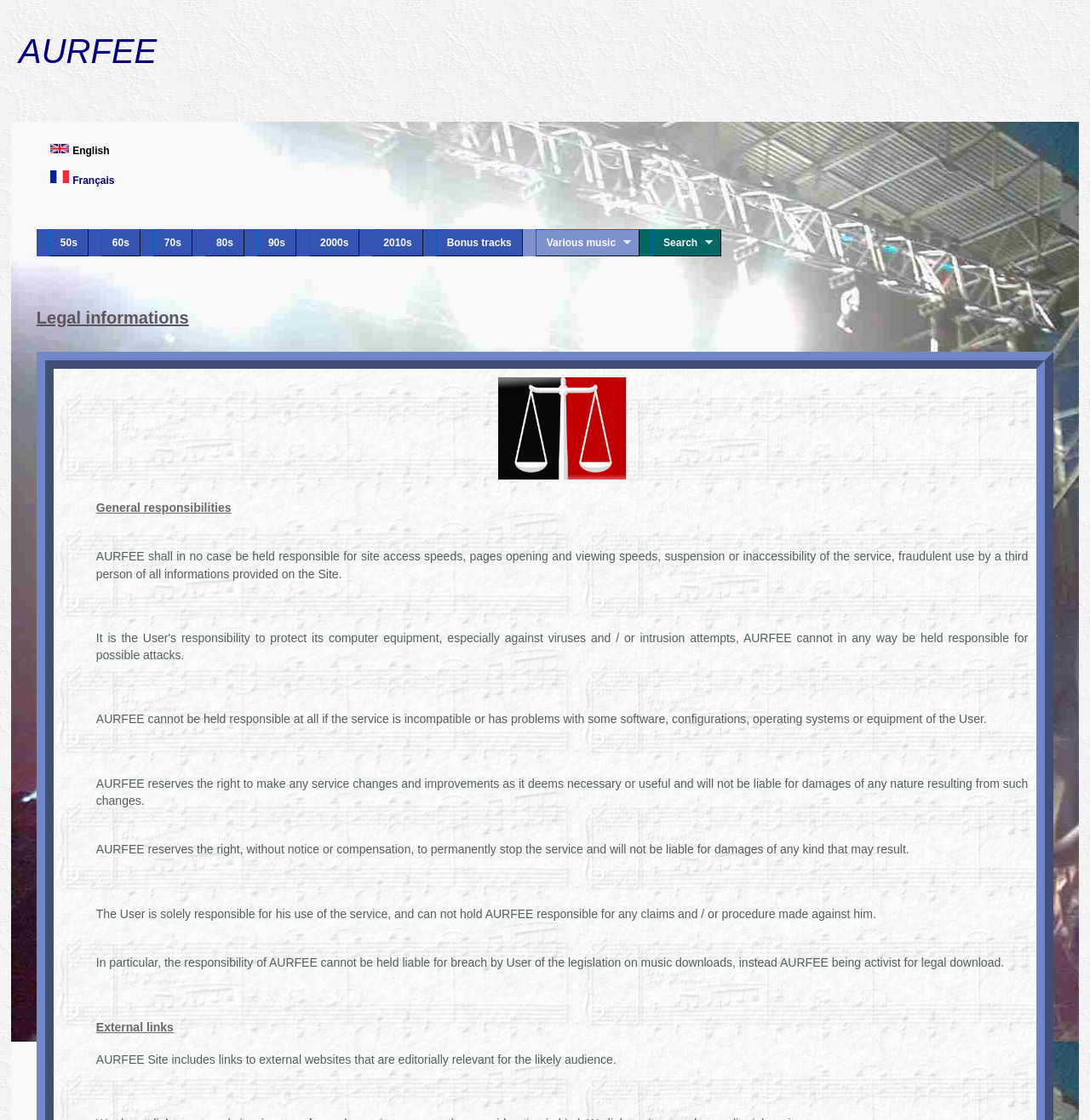Determine the bounding box coordinates for the element that should be clicked to follow this instruction: "Click on the 'AURFEE' logo". The coordinates should be given as four float numbers between 0 and 1, in the format [left, top, right, bottom].

[0.016, 0.03, 0.144, 0.061]